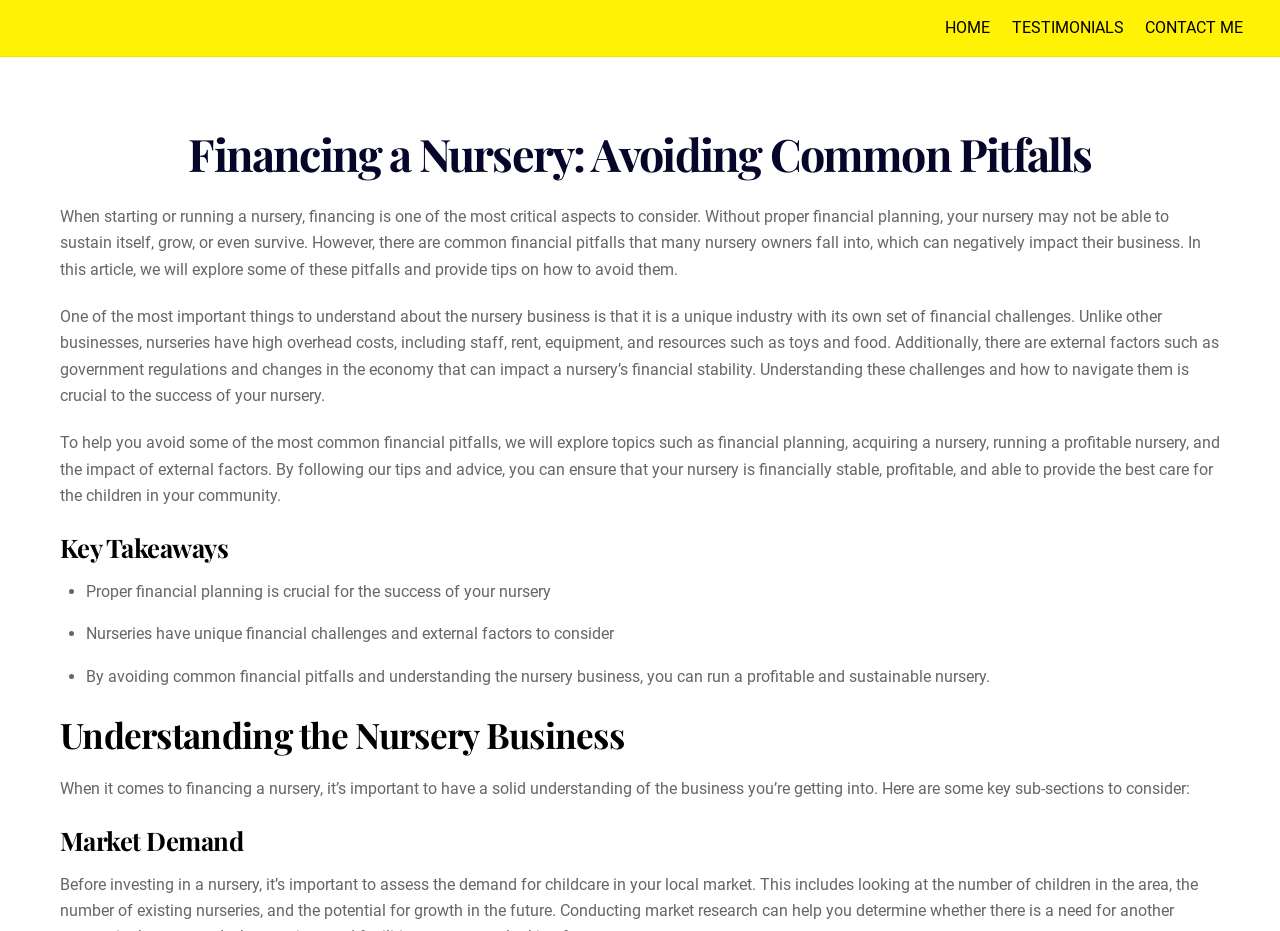Identify and extract the main heading from the webpage.

Financing a Nursery: Avoiding Common Pitfalls